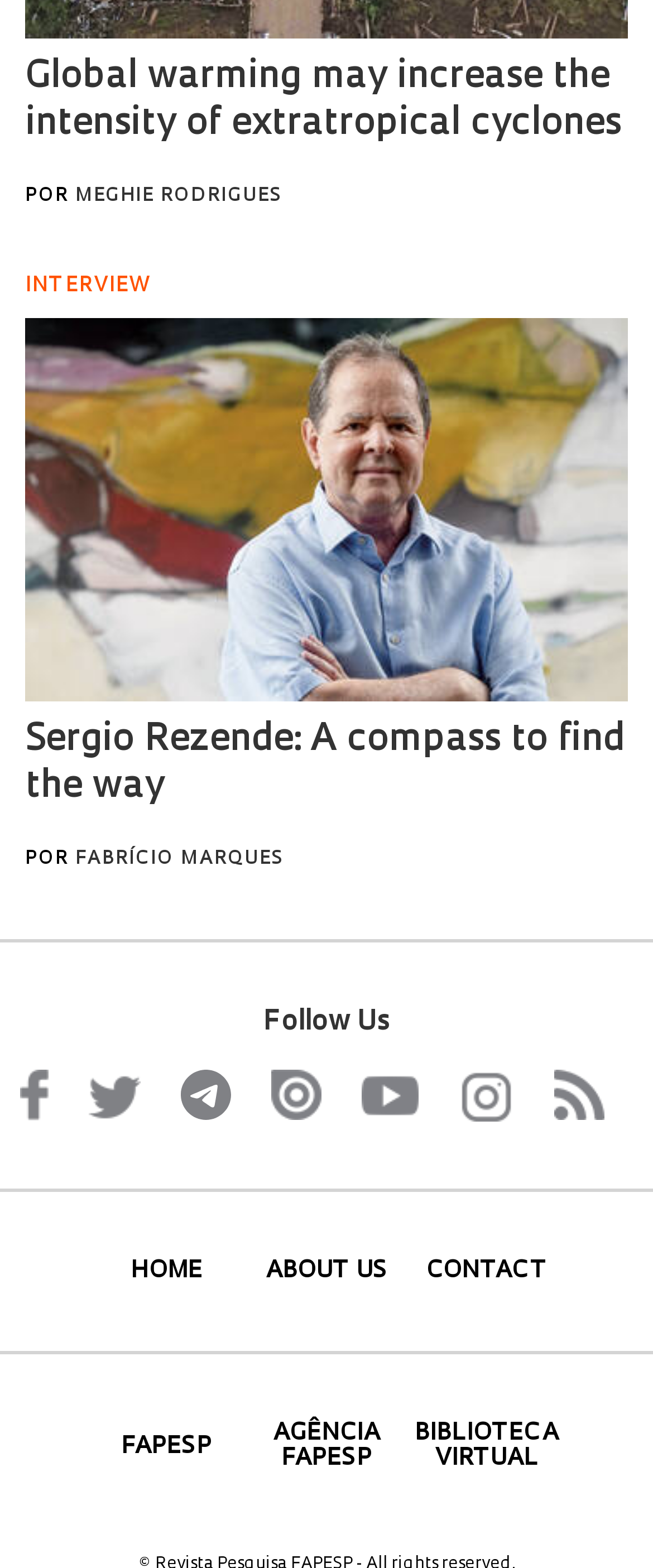How many sections are there in the webpage?
Look at the screenshot and respond with a single word or phrase.

3